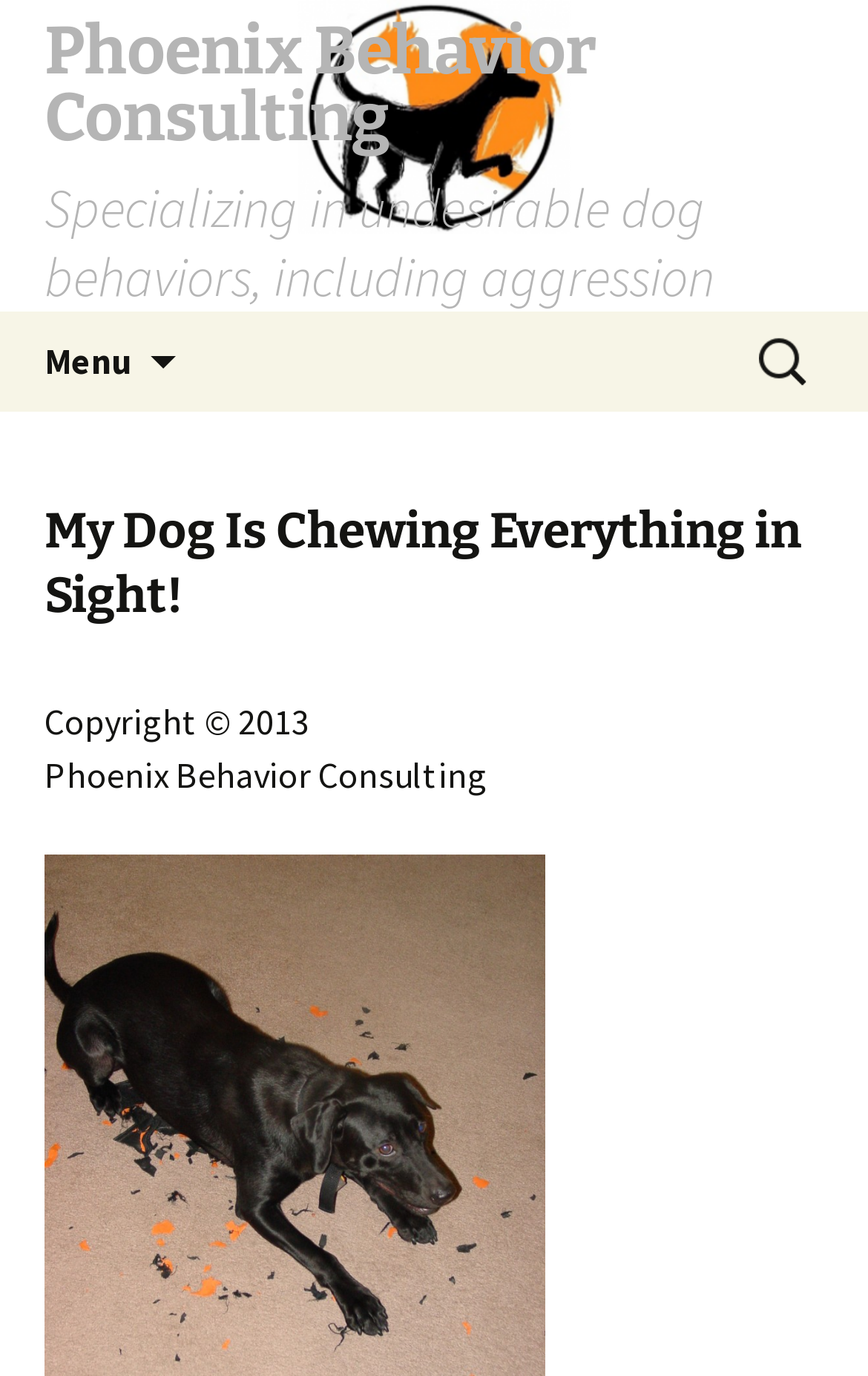Explain the webpage's design and content in an elaborate manner.

The webpage is about Phoenix Behavior Consulting, a service that specializes in undesirable dog behaviors, including aggression. At the top of the page, there is a heading that displays the company name, "Phoenix Behavior Consulting", followed by a subtitle that describes their specialty. 

To the right of the company name, there is a button labeled "Menu" that, when expanded, controls the primary menu. Next to the menu button, there is a link that allows users to "Skip to content". 

On the top right corner of the page, there is a search bar with a label "Search for:". 

Below the search bar, there is a main heading that reads "My Dog Is Chewing Everything in Sight!", which is likely the title of a blog post or article. 

At the bottom of the page, there is a copyright notice that reads "Copyright © 2013" followed by the company name, "Phoenix Behavior Consulting", which is also a link.